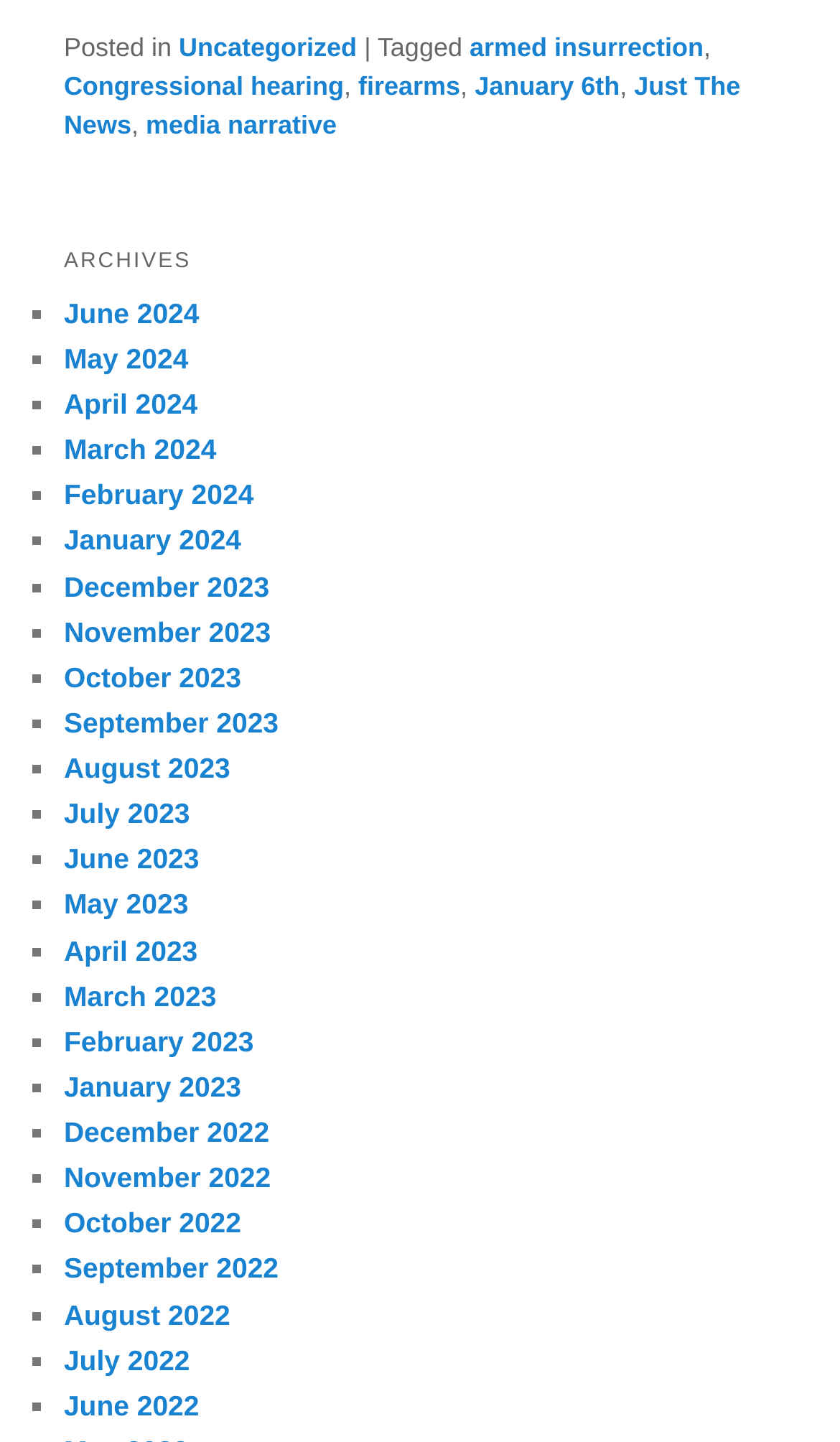Can you find the bounding box coordinates for the UI element given this description: "July 2022"? Provide the coordinates as four float numbers between 0 and 1: [left, top, right, bottom].

[0.076, 0.932, 0.226, 0.954]